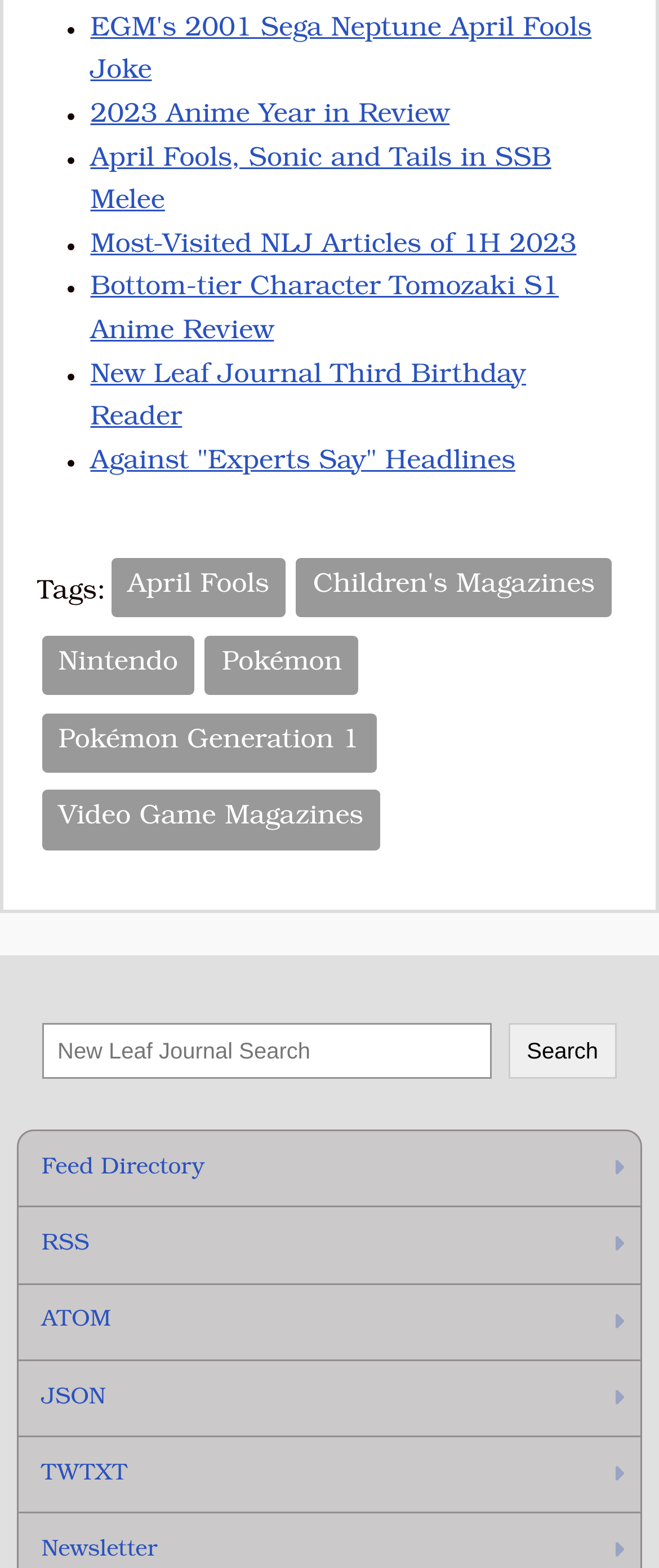Provide a one-word or short-phrase response to the question:
What is the text of the first list marker?

•